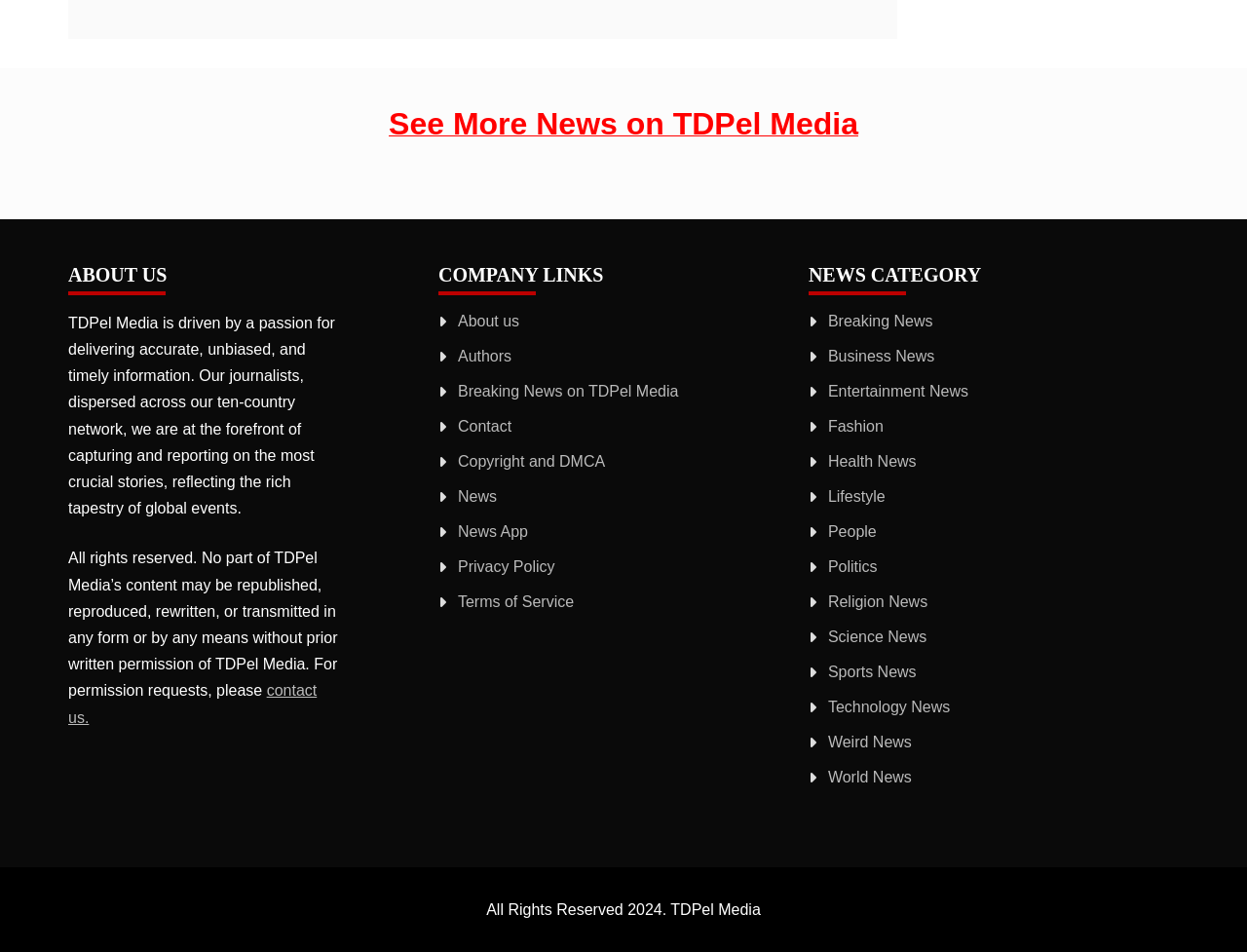What is the year of copyright?
Please answer the question as detailed as possible.

The year of copyright can be found at the bottom of the webpage, where it is stated that 'All Rights Reserved 2024. TDPel Media'.